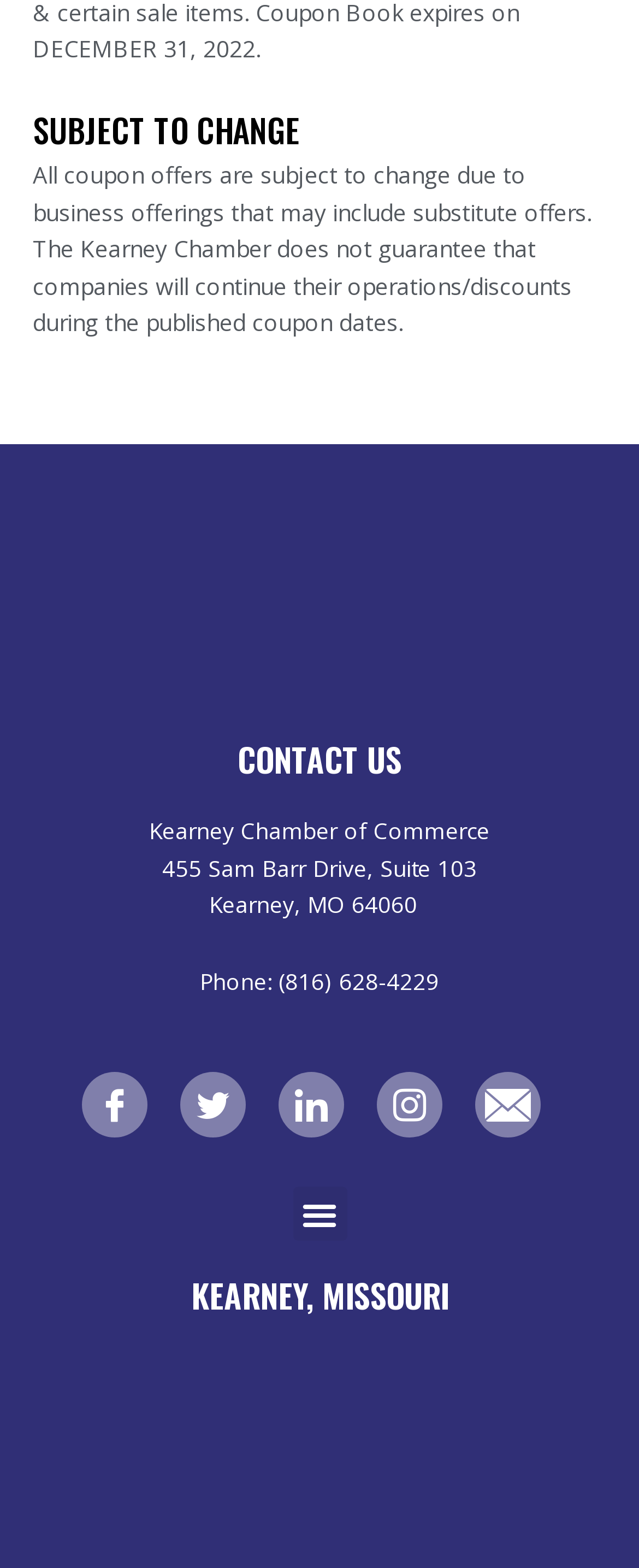Answer the question using only one word or a concise phrase: What is the address of the Kearney Chamber of Commerce?

455 Sam Barr Drive, Suite 103